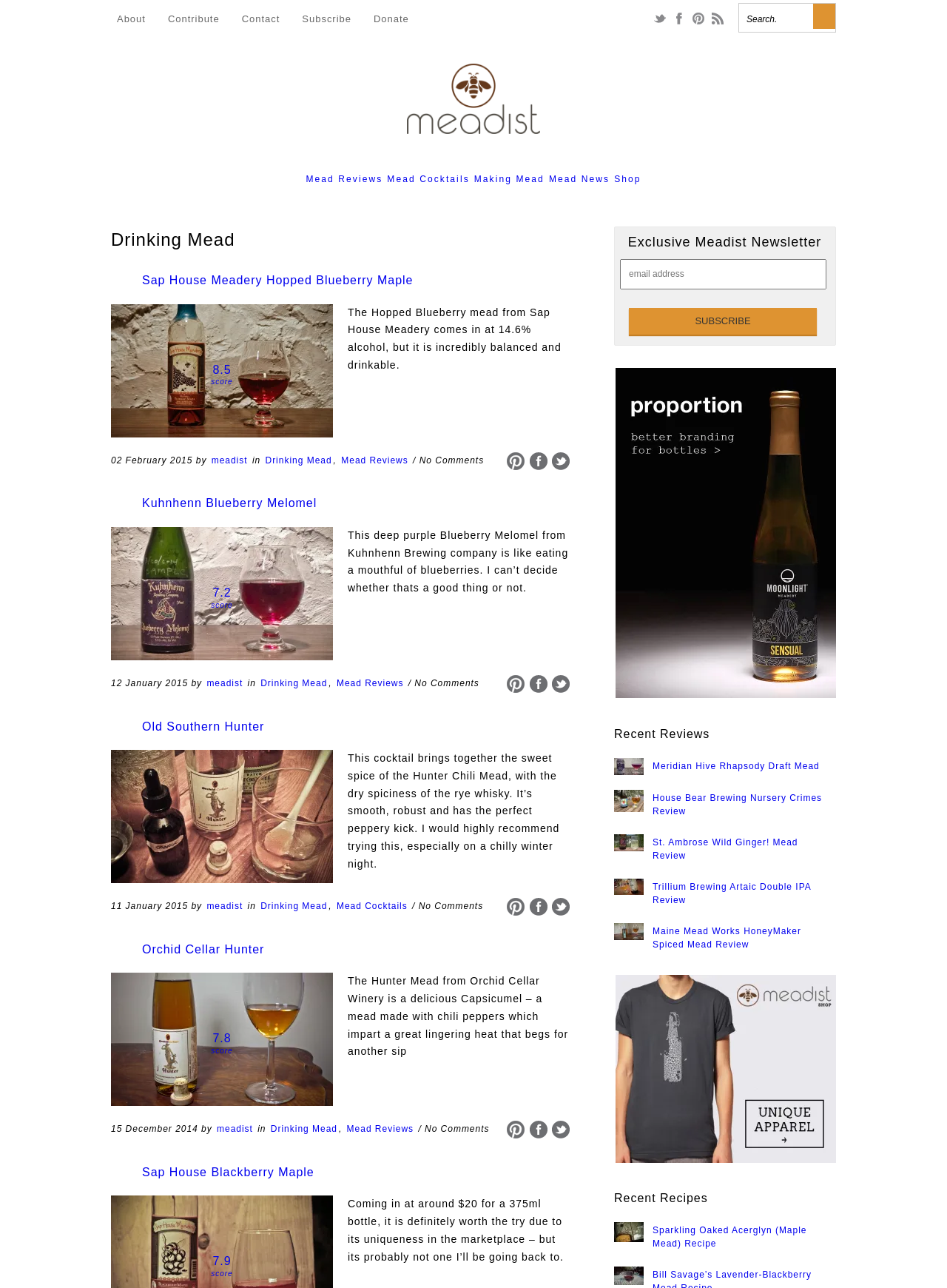Please provide a brief answer to the following inquiry using a single word or phrase:
What is the format of the webpage?

Blog or archive